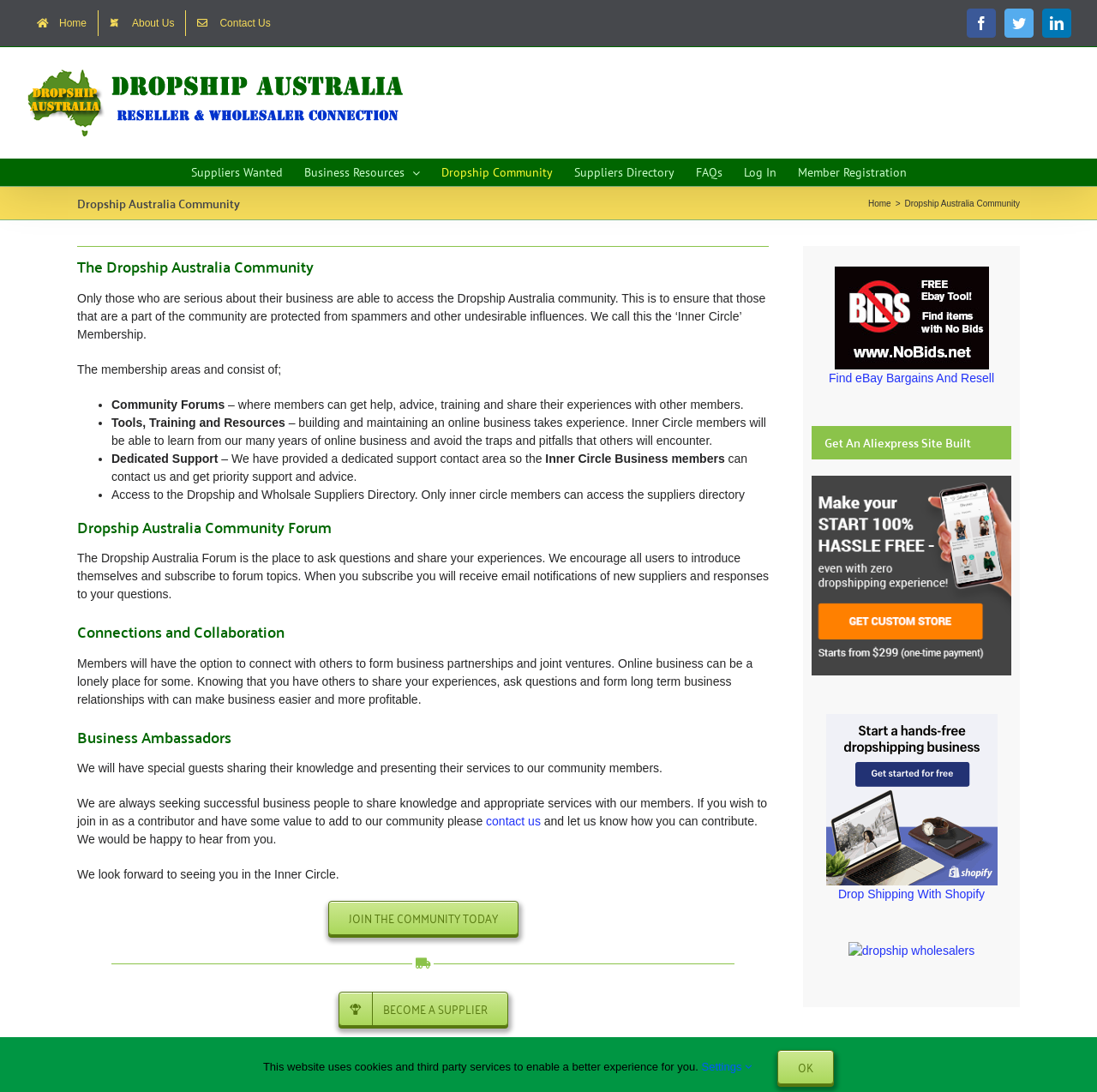What is the purpose of the Dropship Australia Community?
From the image, respond with a single word or phrase.

Private members area for resellers and suppliers